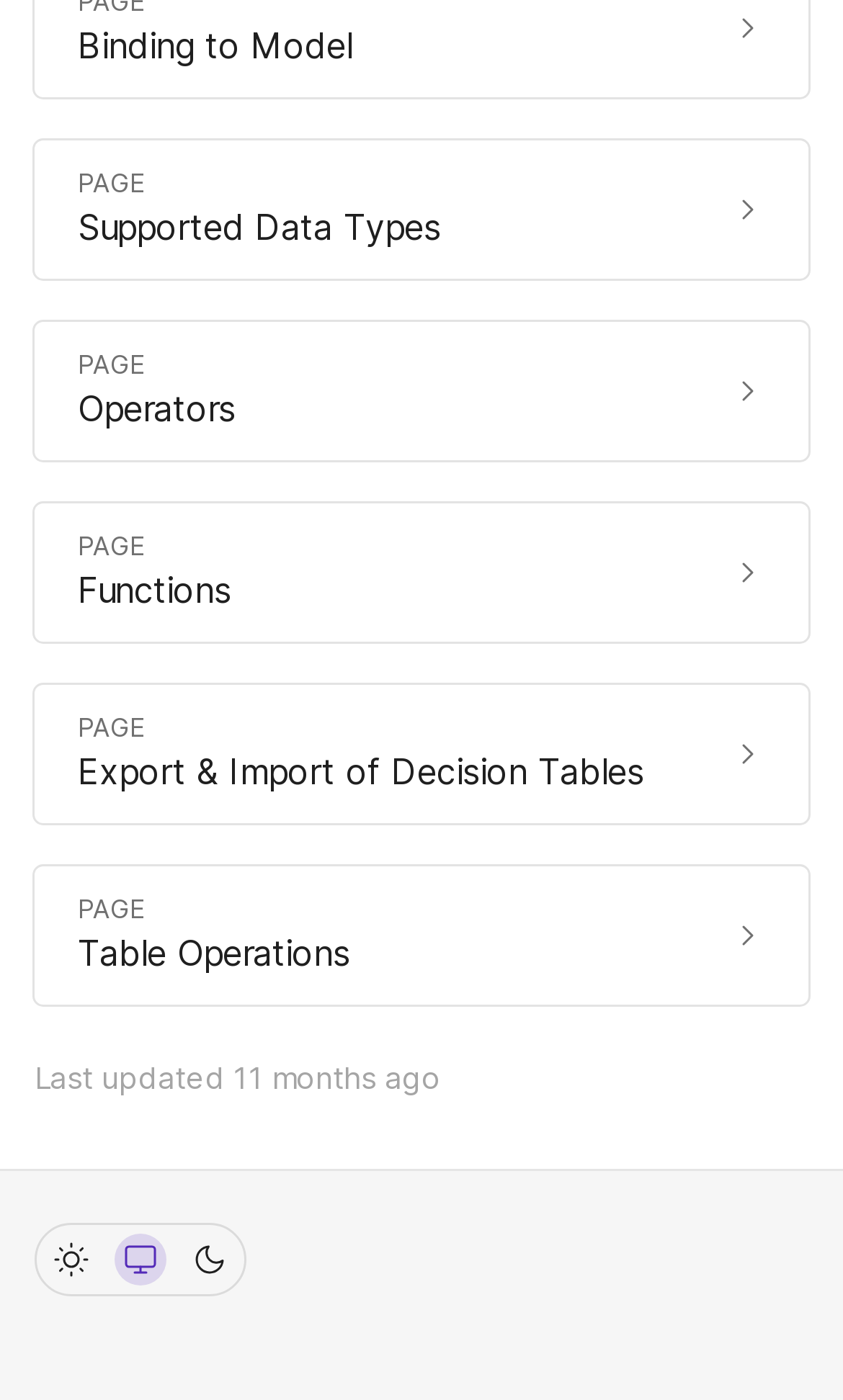Predict the bounding box coordinates of the UI element that matches this description: "aria-label="Switch to system theme"". The coordinates should be in the format [left, top, right, bottom] with each value between 0 and 1.

[0.136, 0.881, 0.197, 0.918]